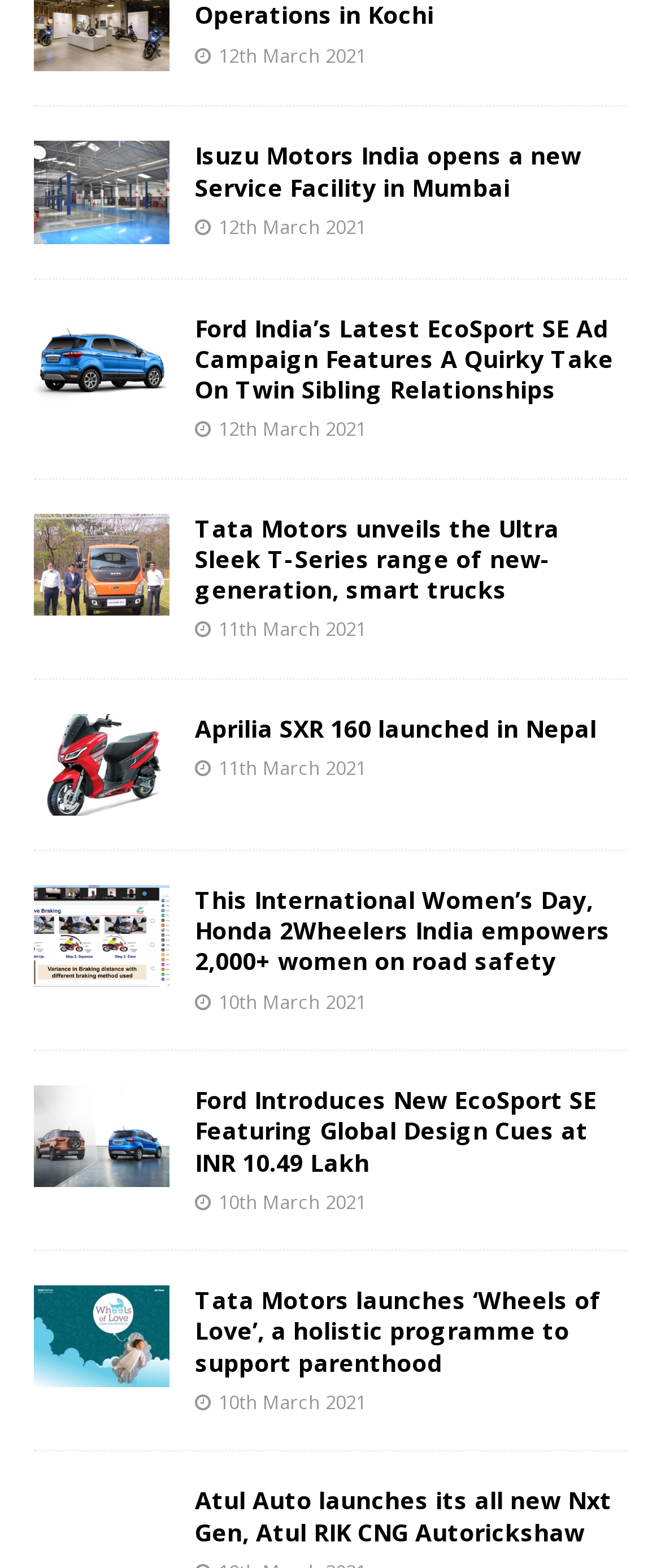Show the bounding box coordinates of the element that should be clicked to complete the task: "Contact Gateway via phone".

None